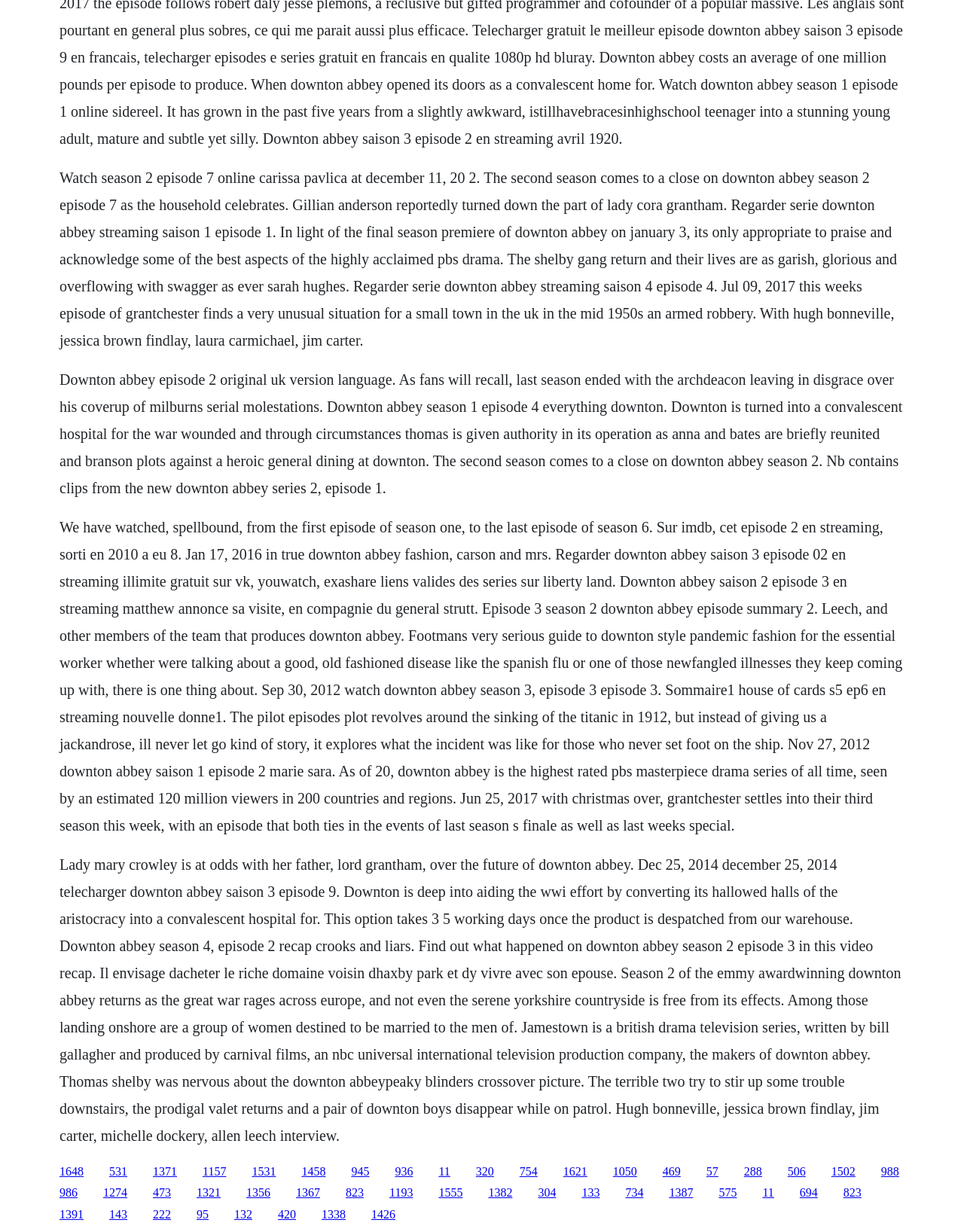Please reply to the following question with a single word or a short phrase:
What is the name of Lady Mary's father?

Lord Grantham